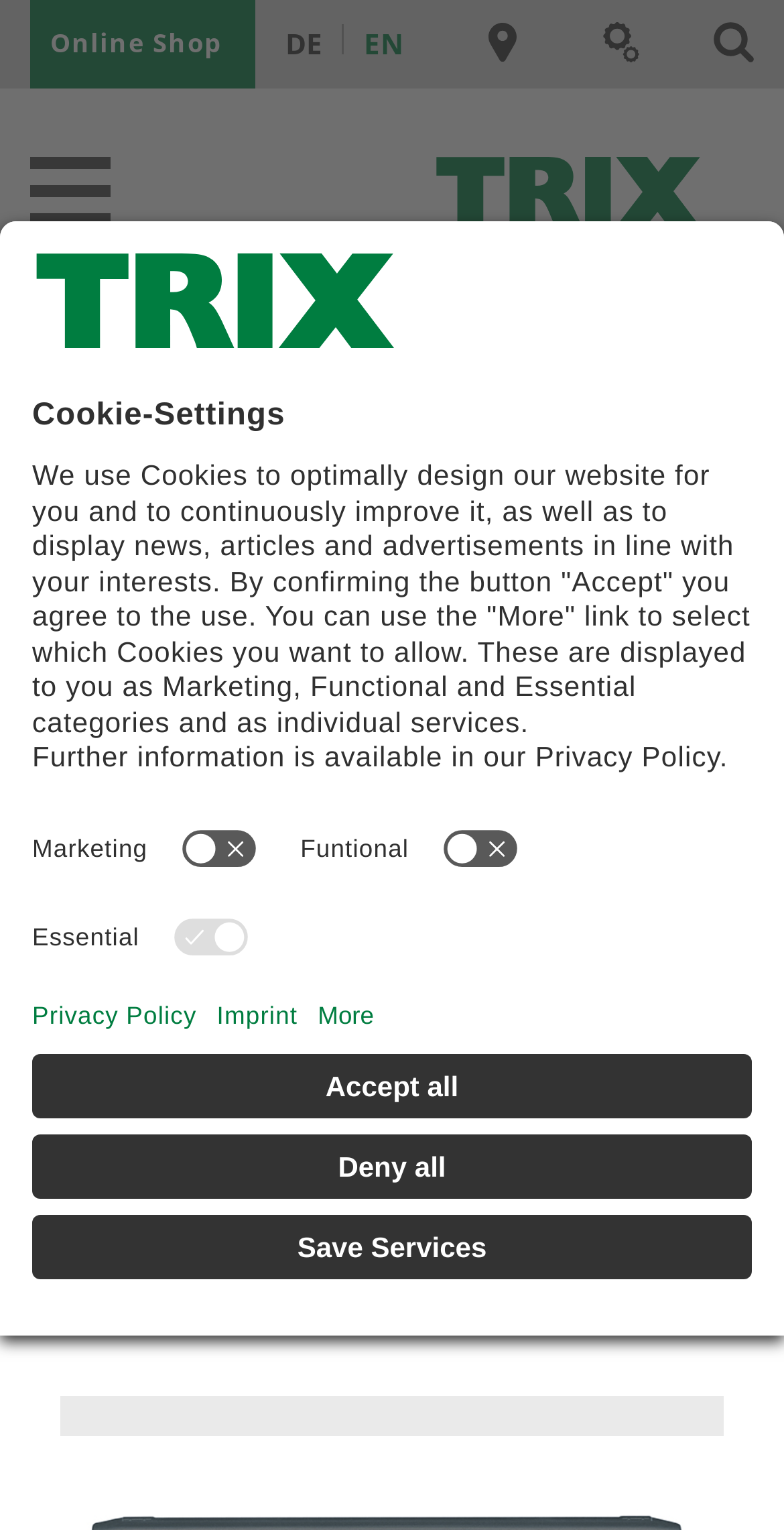Identify the bounding box coordinates of the HTML element based on this description: "DE".

[0.326, 0.0, 0.425, 0.047]